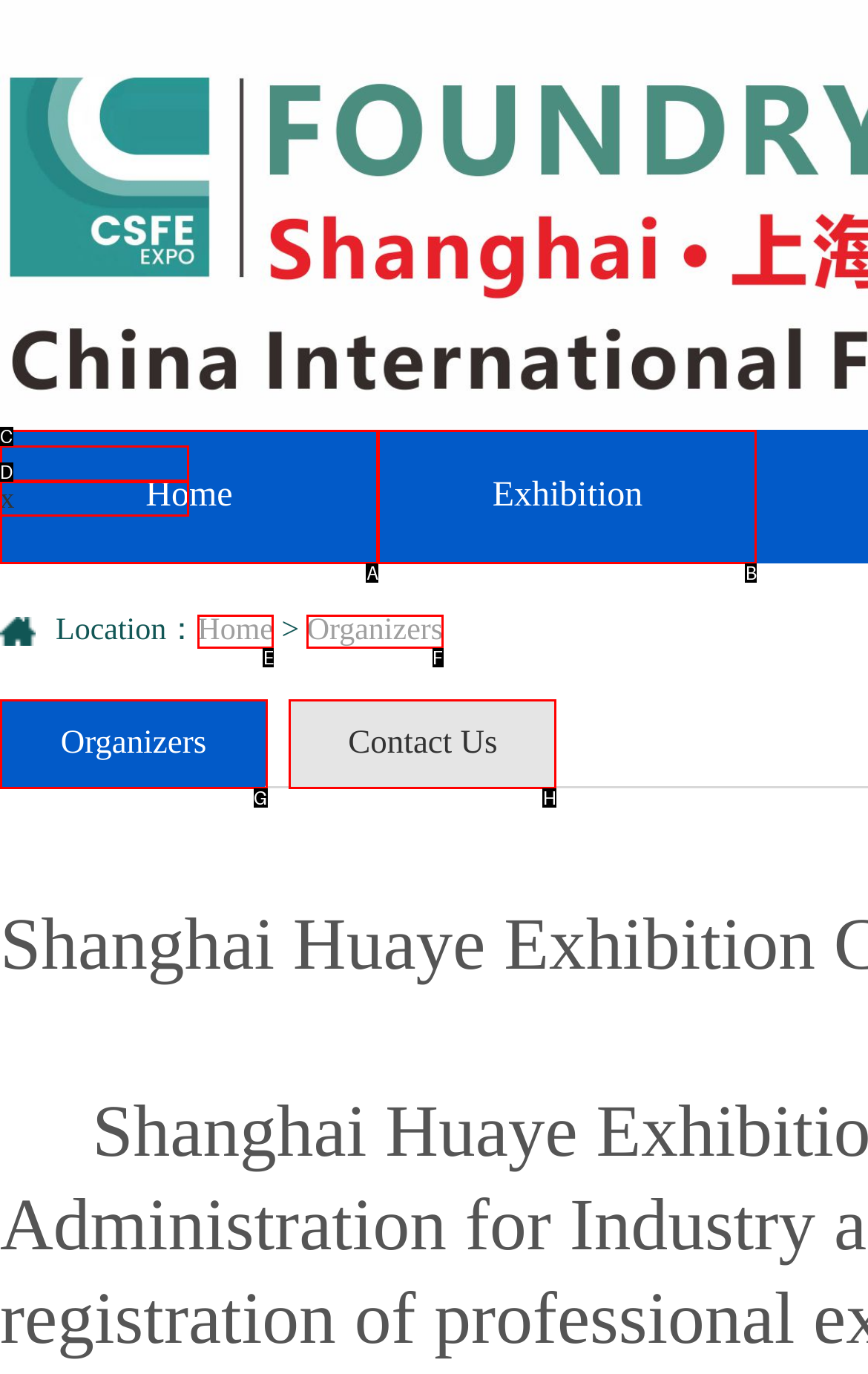Identify the letter of the UI element you should interact with to perform the task: contact us
Reply with the appropriate letter of the option.

H